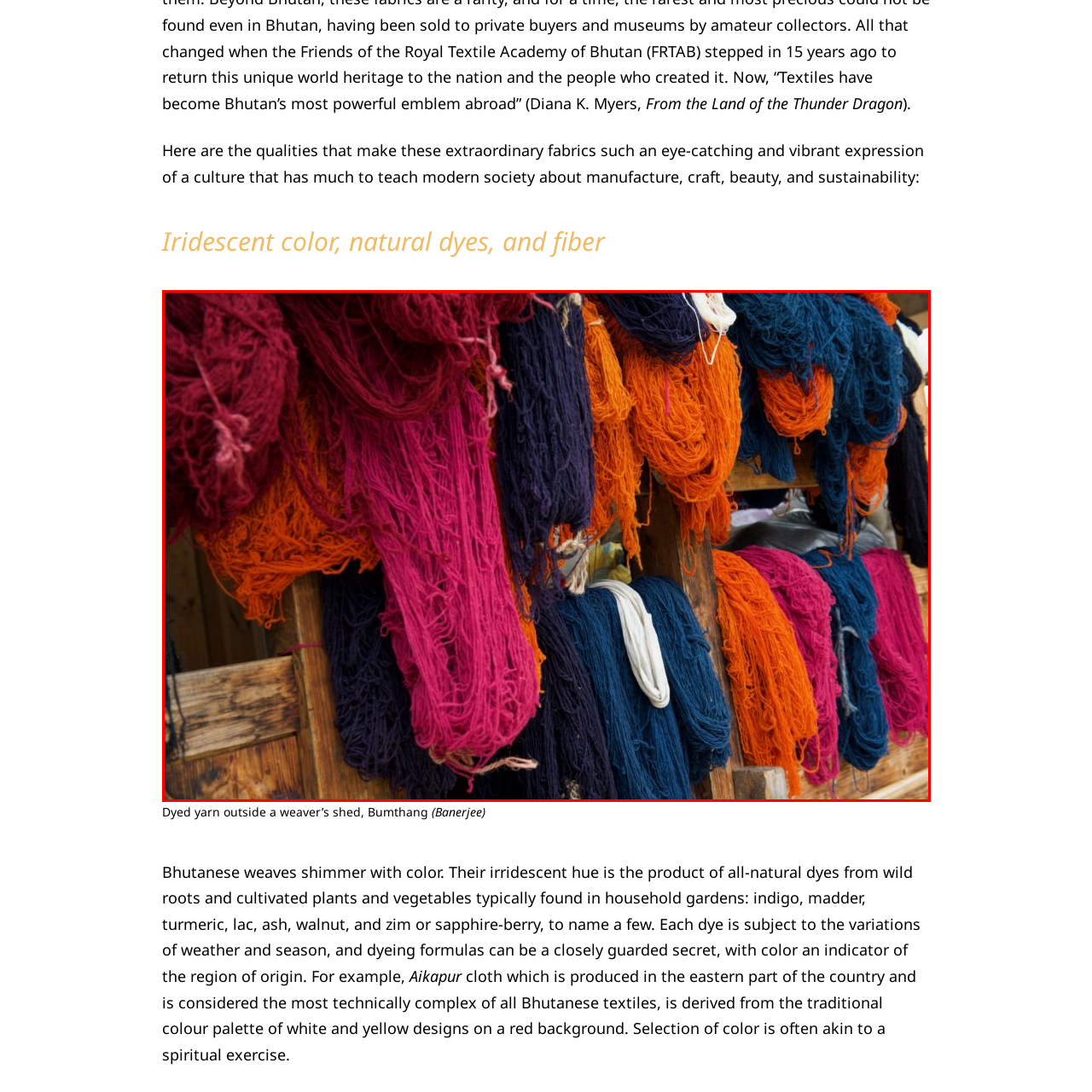Focus on the area highlighted by the red bounding box and give a thorough response to the following question, drawing from the image: What type of cloth is renowned for incorporating these vibrant colors?

The caption states that the collection of dyed yarn serves as an essential foundation for creating the exquisite weaves that Bhutan is renowned for, particularly the complex Aikapur cloth, which incorporates these vibrant colors in its design.